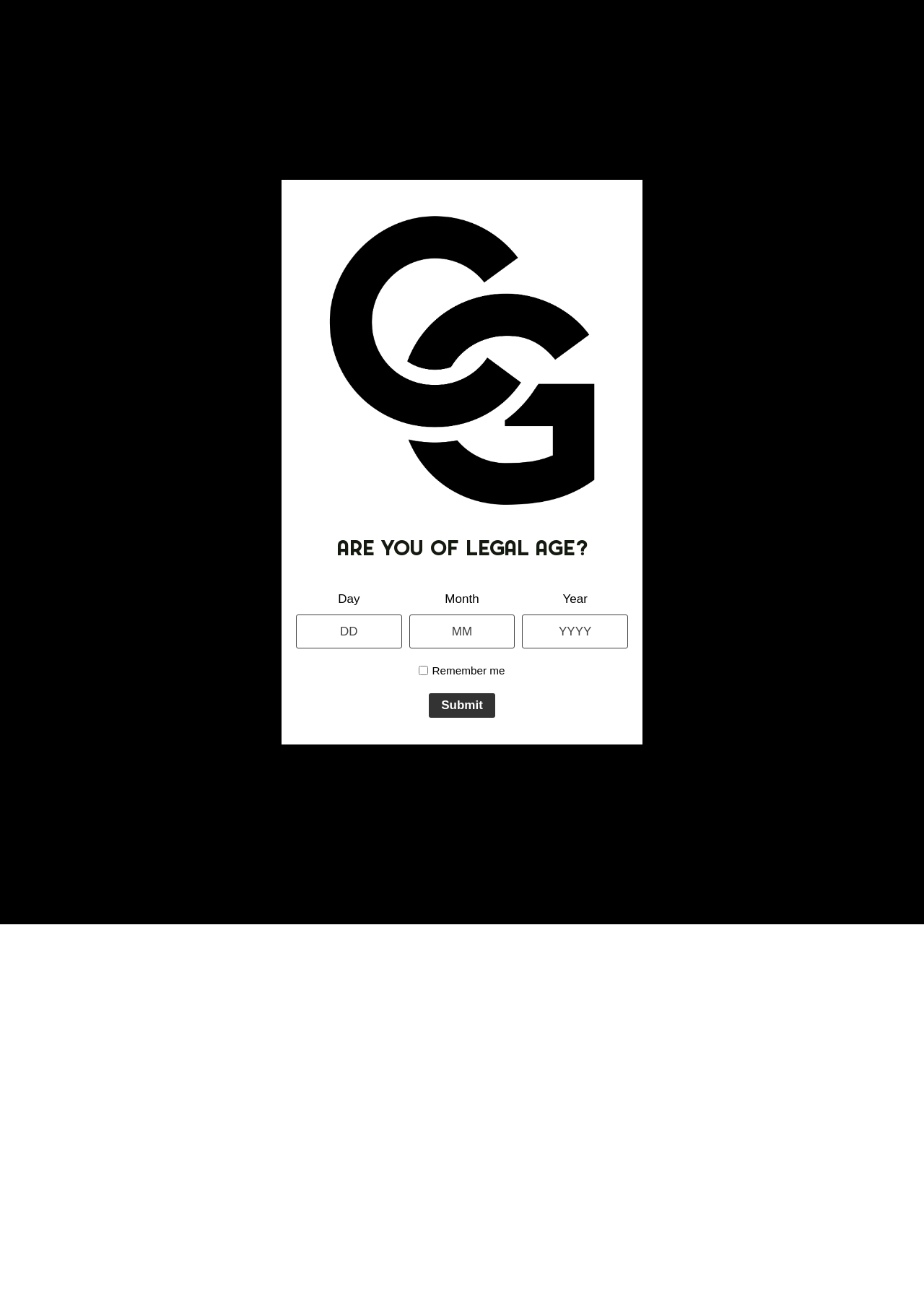Refer to the image and provide a thorough answer to this question:
What is the brand of the vape product?

The brand of the vape product is 'General Admission', which is mentioned in the product description and is known for its focus on flavor in its cannabis products.